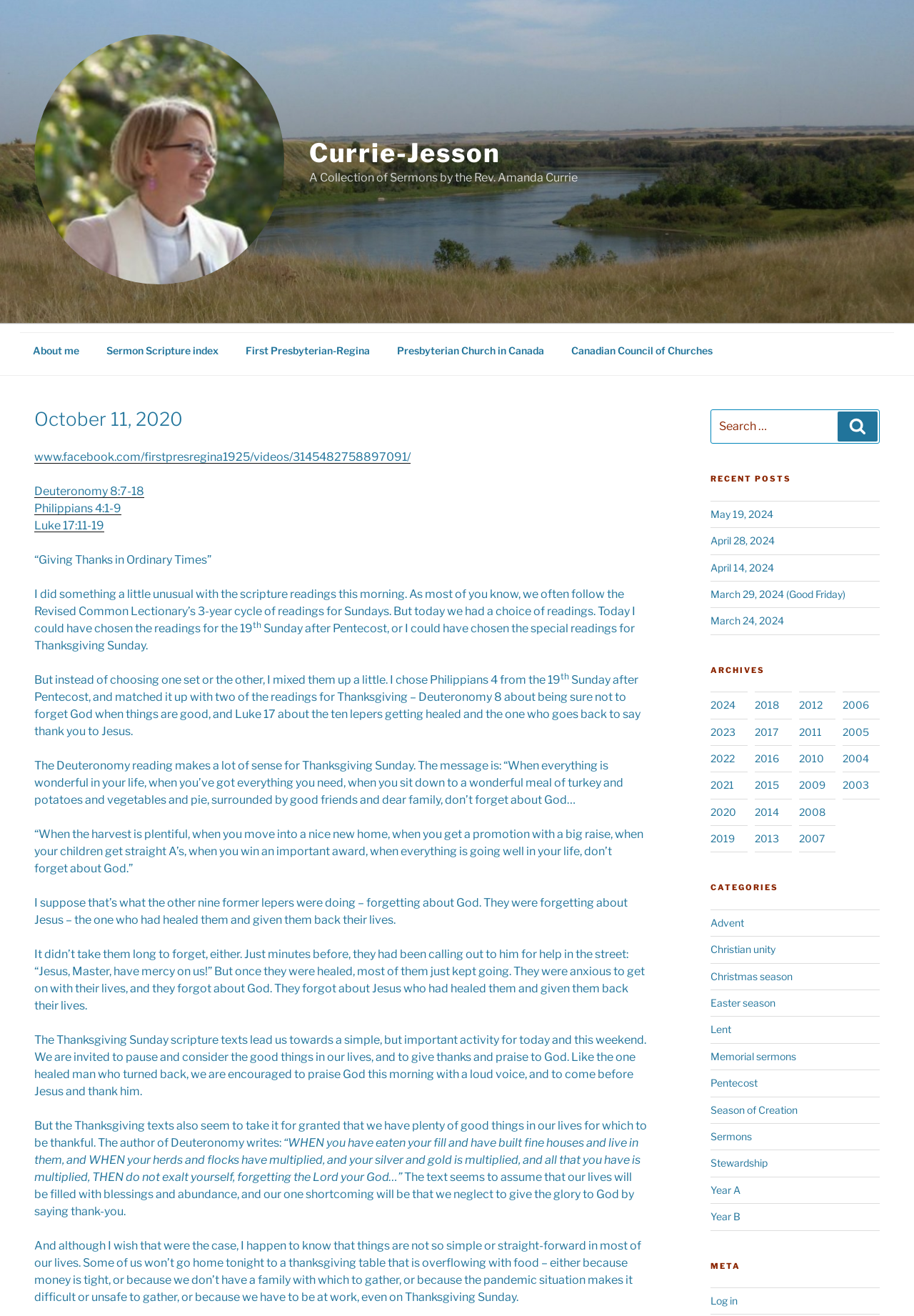Answer this question in one word or a short phrase: What are the three scripture readings mentioned in the sermon?

Deuteronomy 8:7-18, Philippians 4:1-9, Luke 17:11-19